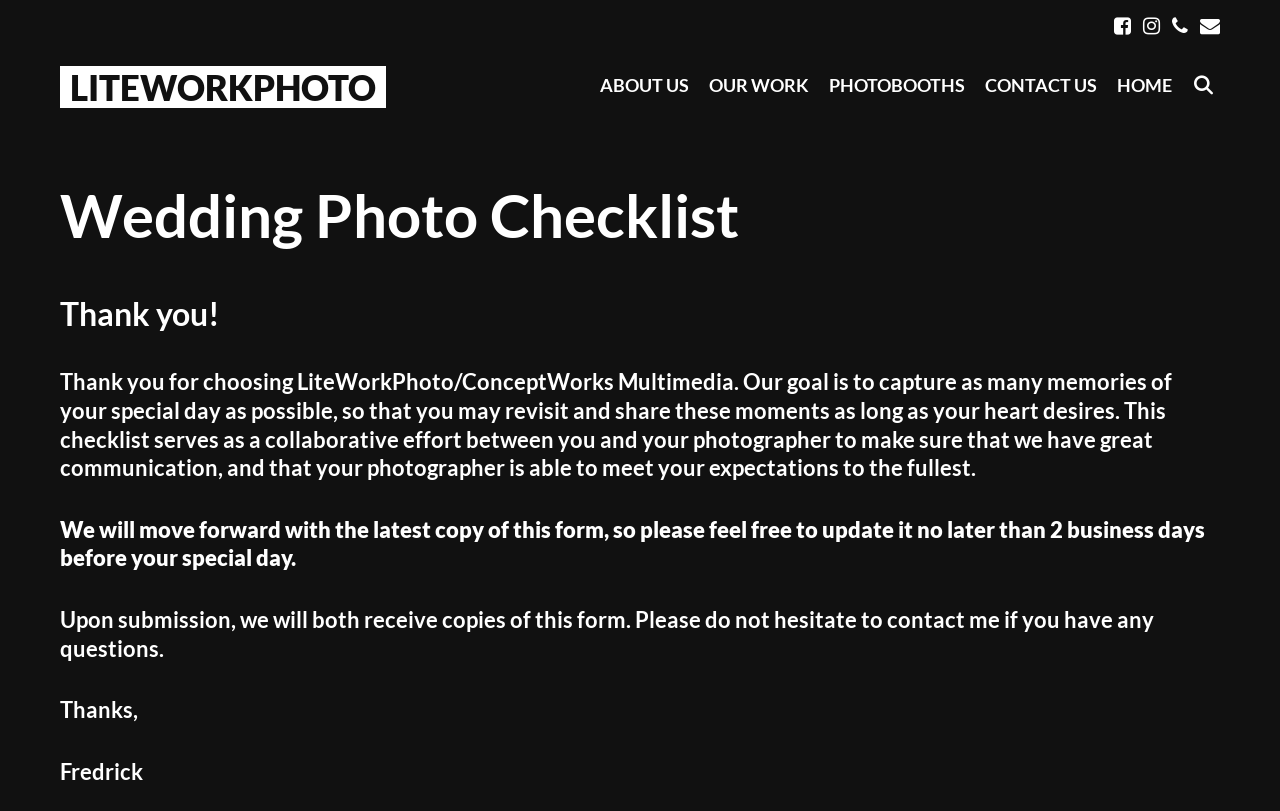What is the purpose of the wedding photo checklist?
Based on the visual, give a brief answer using one word or a short phrase.

Capture memories